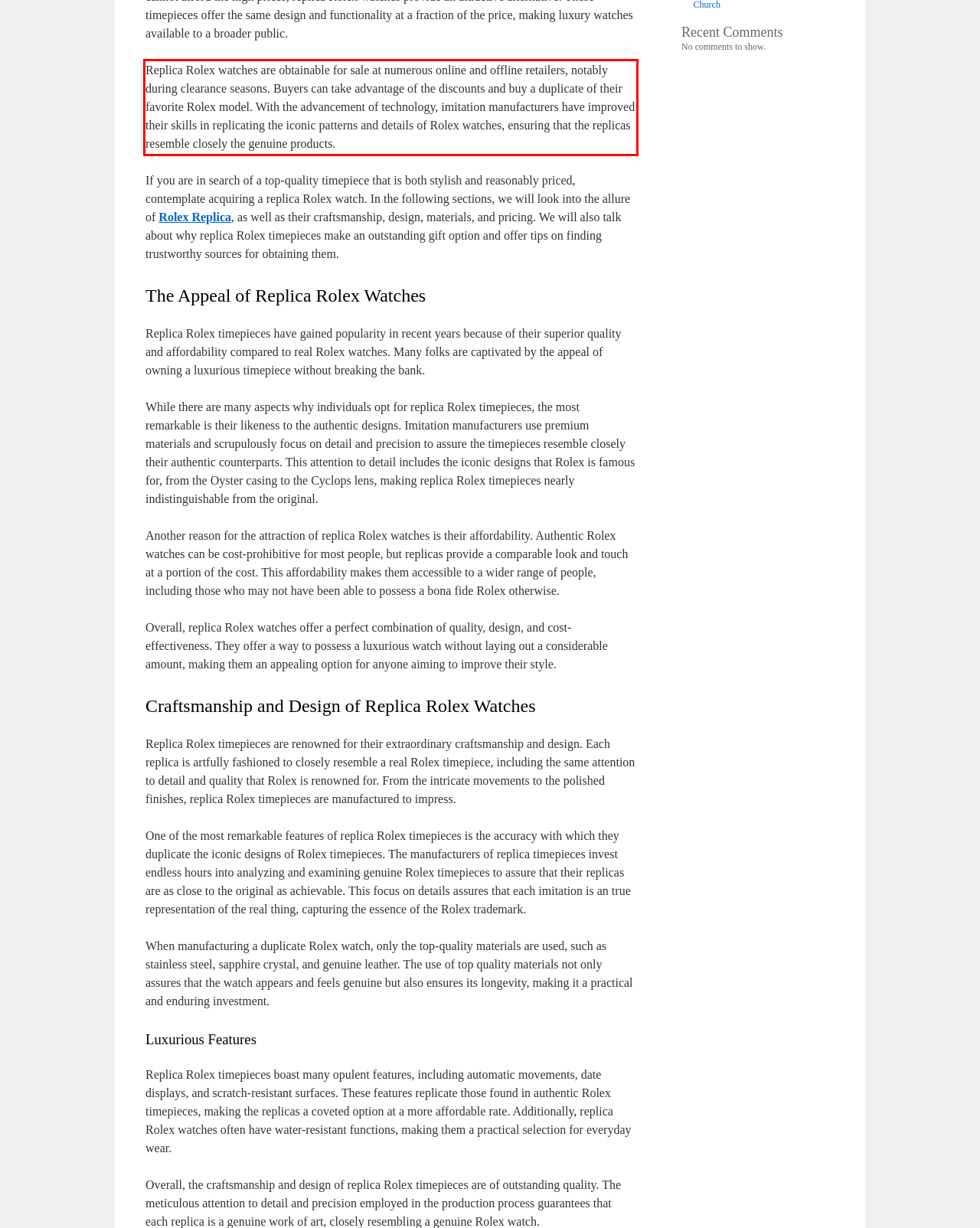Analyze the red bounding box in the provided webpage screenshot and generate the text content contained within.

Replica Rolex watches are obtainable for sale at numerous online and offline retailers, notably during clearance seasons. Buyers can take advantage of the discounts and buy a duplicate of their favorite Rolex model. With the advancement of technology, imitation manufacturers have improved their skills in replicating the iconic patterns and details of Rolex watches, ensuring that the replicas resemble closely the genuine products.